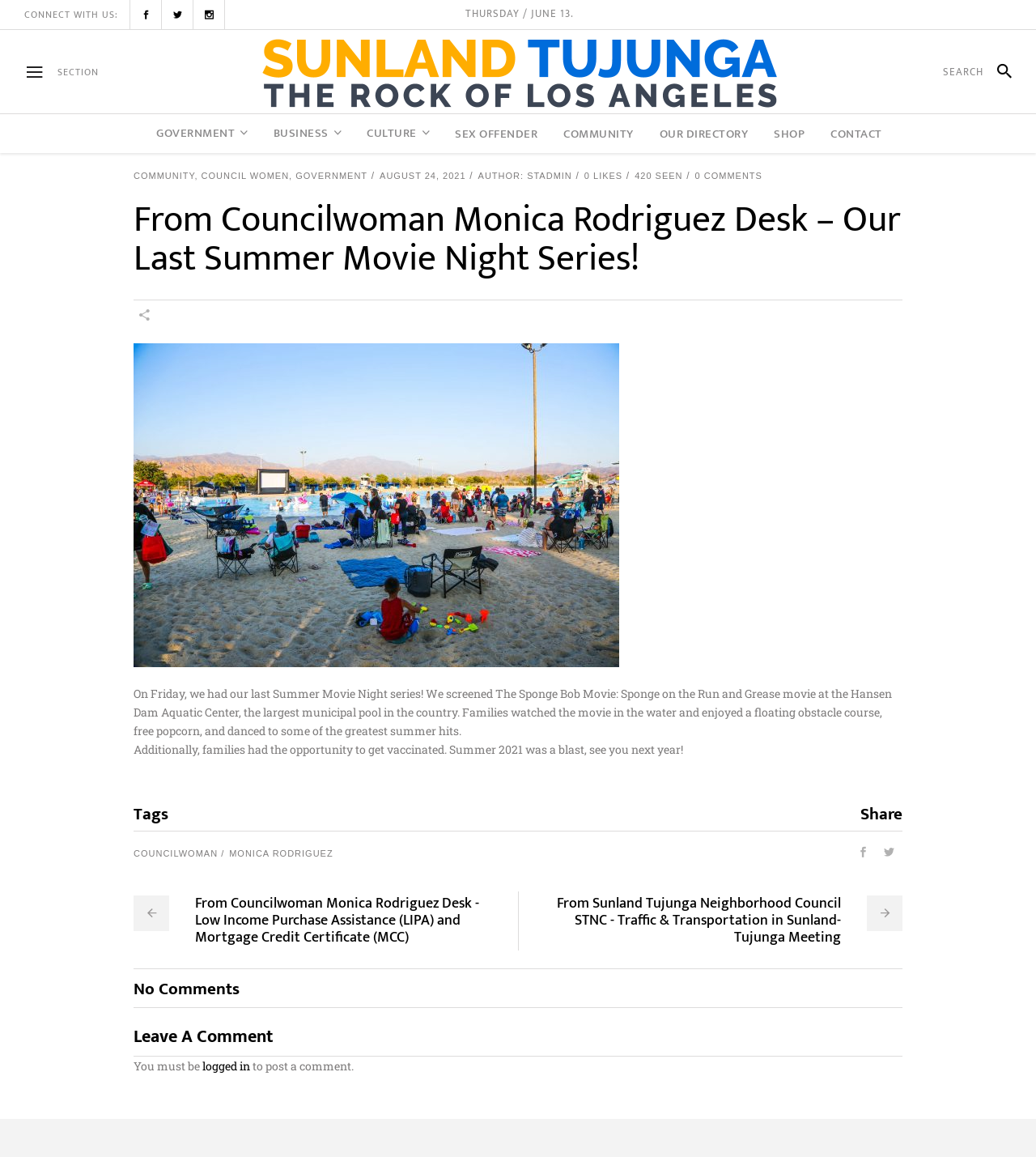Can you give a comprehensive explanation to the question given the content of the image?
What was the last Summer Movie Night series?

The information about the last Summer Movie Night series can be found in the article section of the webpage, which mentions that they screened The Sponge Bob Movie: Sponge on the Run and Grease movie at the Hansen Dam Aquatic Center.